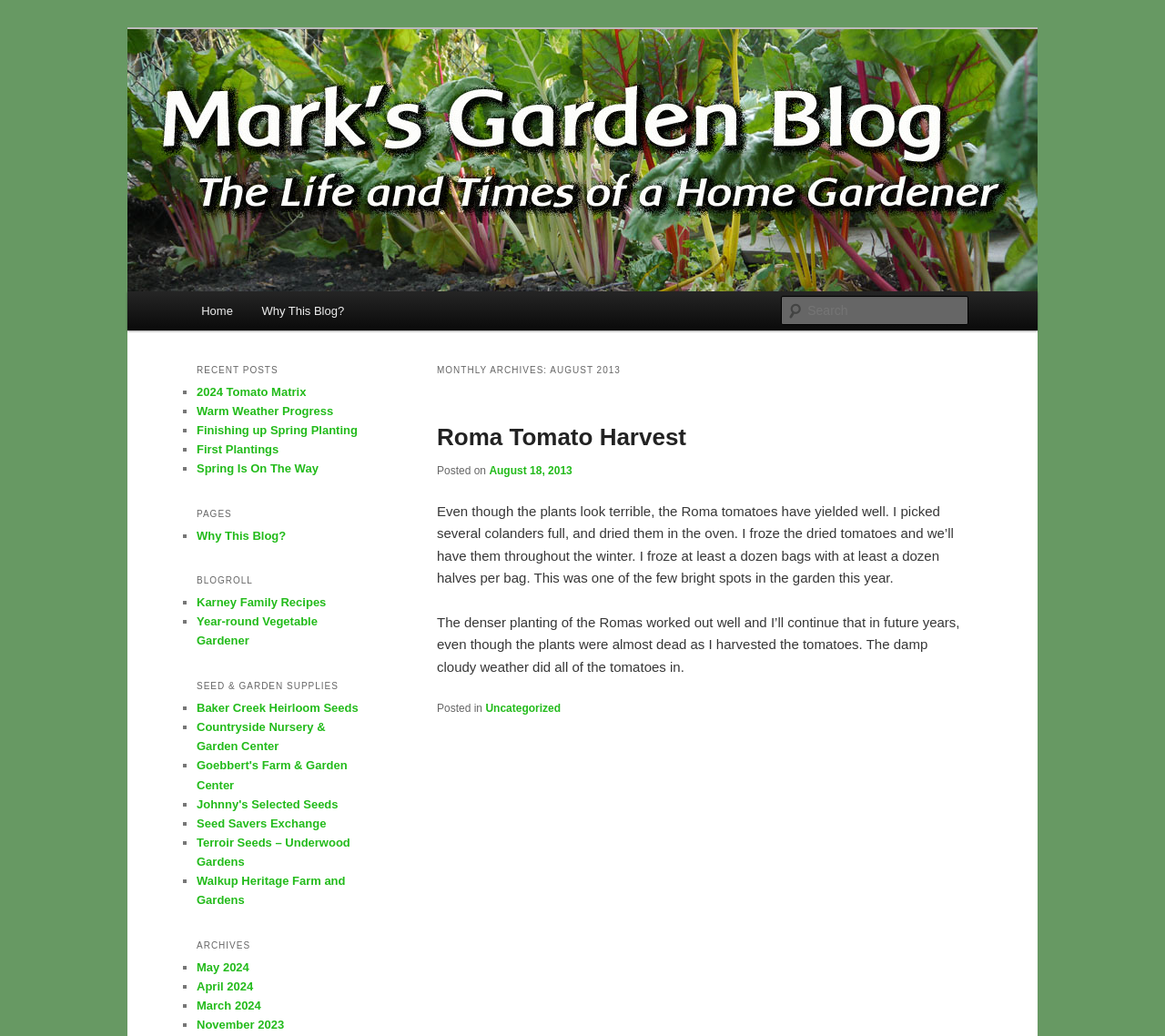Please provide a detailed answer to the question below by examining the image:
What is the name of the blog?

The name of the blog can be found in the heading element with the text 'Mark's Garden Blog' which is located at the top of the webpage.